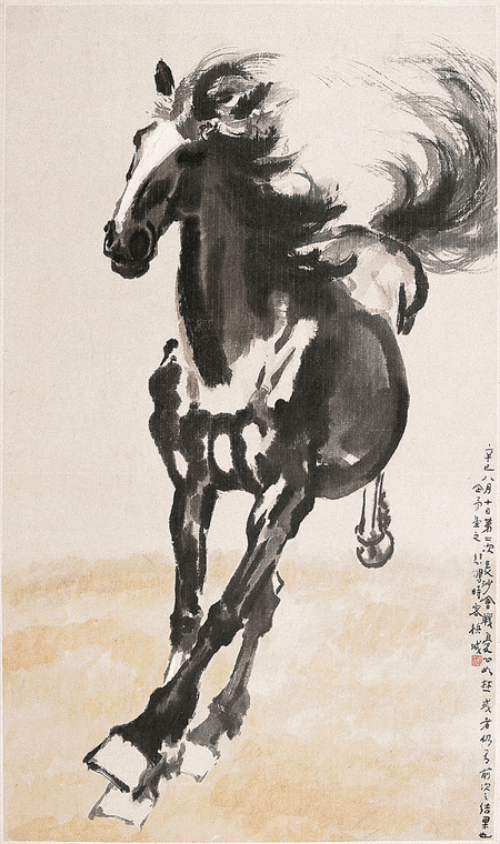Generate a complete and detailed caption for the image.

This captivating artwork, depicting a galloping horse, showcases the dynamic energy and grace characteristic of traditional Chinese ink painting. The horse, rendered with expressive brushstrokes, conveys a sense of movement and vitality. Its powerful stance and flowing mane are masterfully captured, embodying the spirit of freedom and strength. This piece is part of an exhibition that highlights the works of Xu Beihong, a prominent figure in 20th-century Chinese art, known for his ability to blend Western and Chinese painting techniques. The artwork is currently displayed at an ongoing show in Chongqing, offering viewers a glimpse into the rich cultural heritage and artistic legacy of China.